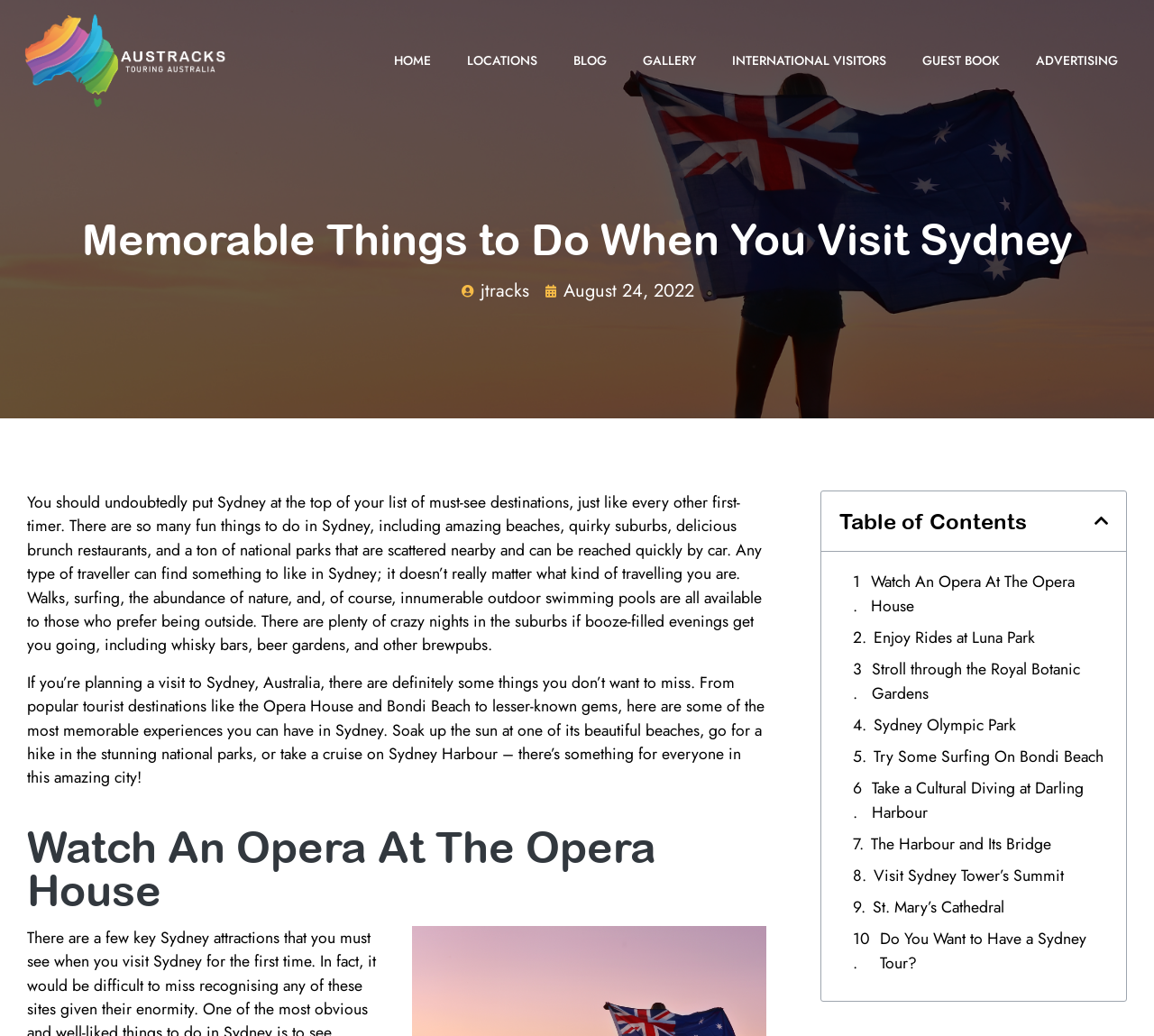Determine the bounding box coordinates for the UI element described. Format the coordinates as (top-left x, top-left y, bottom-right x, bottom-right y) and ensure all values are between 0 and 1. Element description: St. Mary’s Cathedral

[0.756, 0.864, 0.87, 0.887]